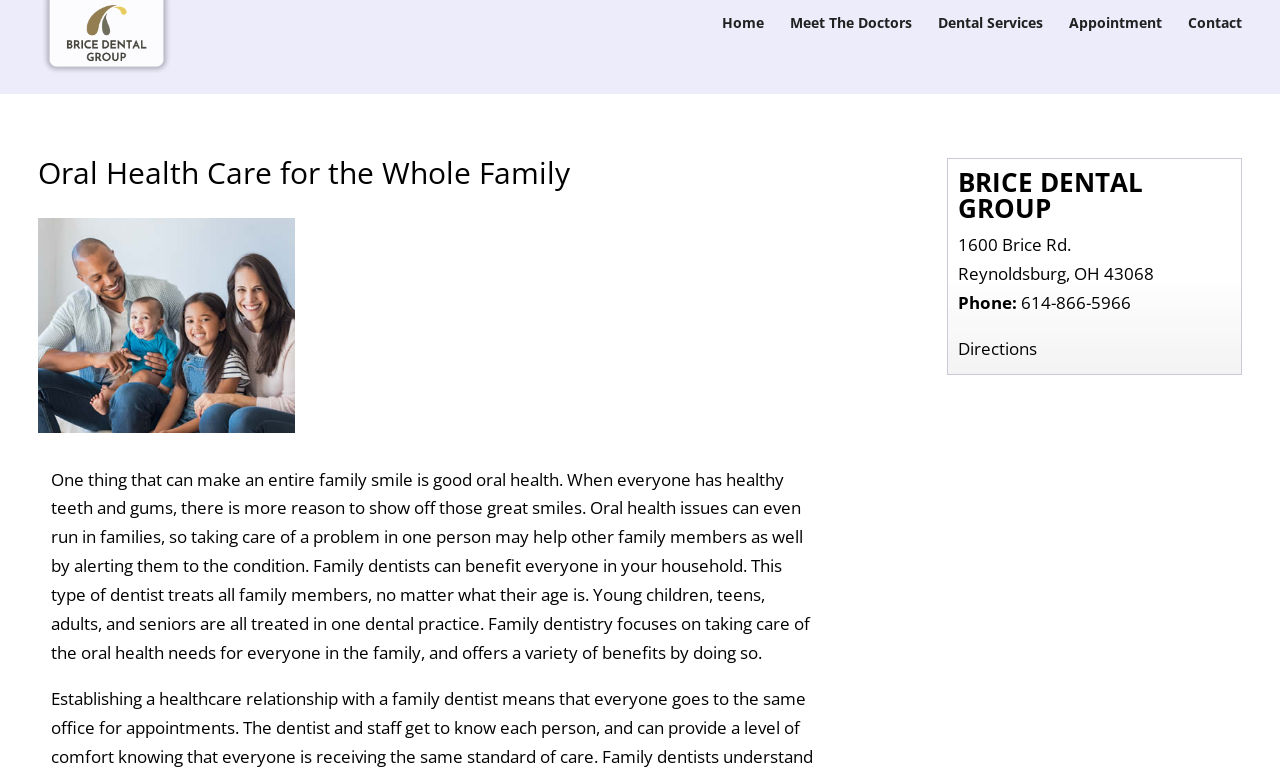Please identify the bounding box coordinates of the area that needs to be clicked to follow this instruction: "Schedule an 'Appointment'".

[0.835, 0.021, 0.907, 0.101]